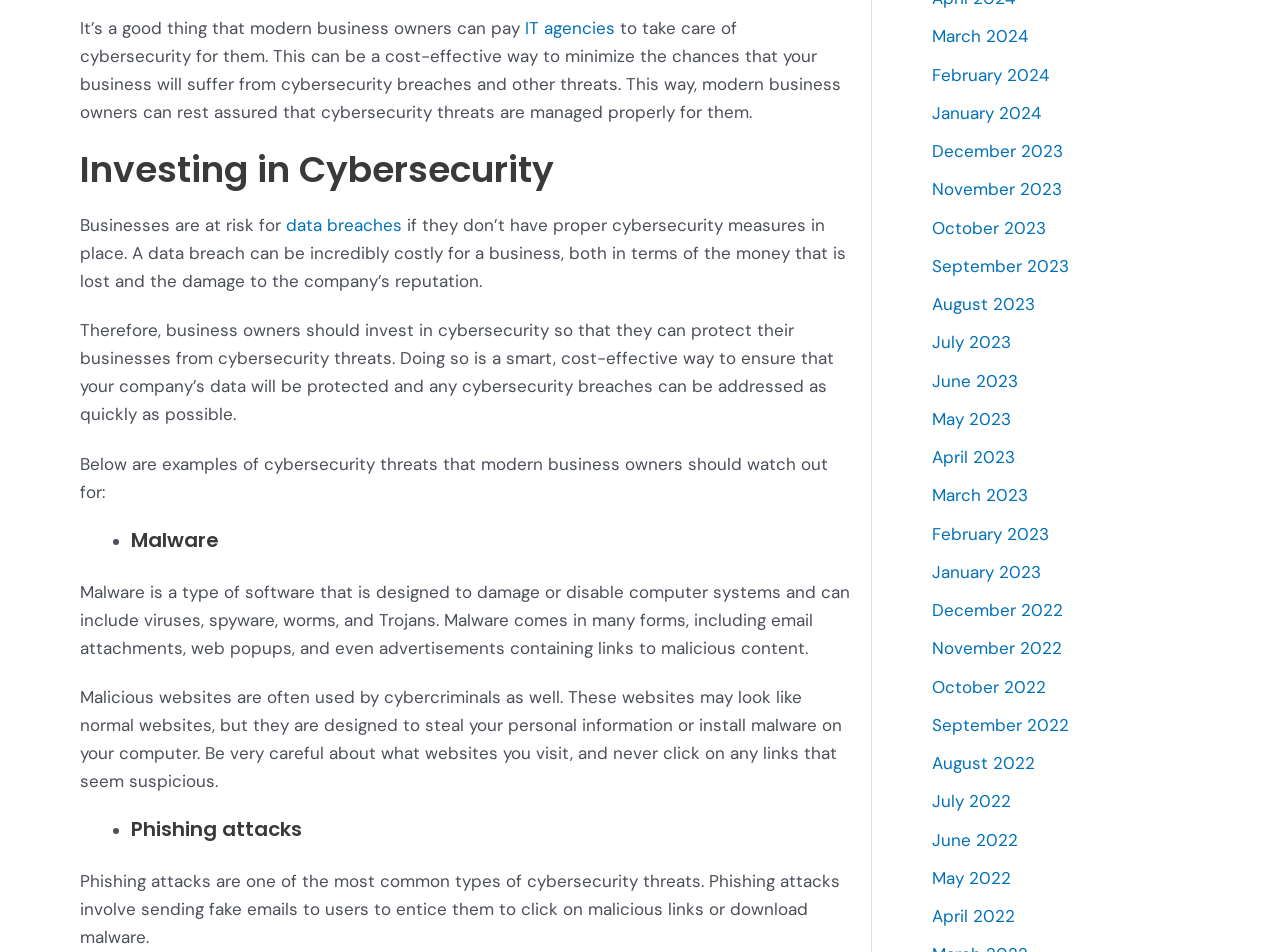What is a cost-effective way to minimize cybersecurity breaches?
Based on the screenshot, respond with a single word or phrase.

Investing in cybersecurity